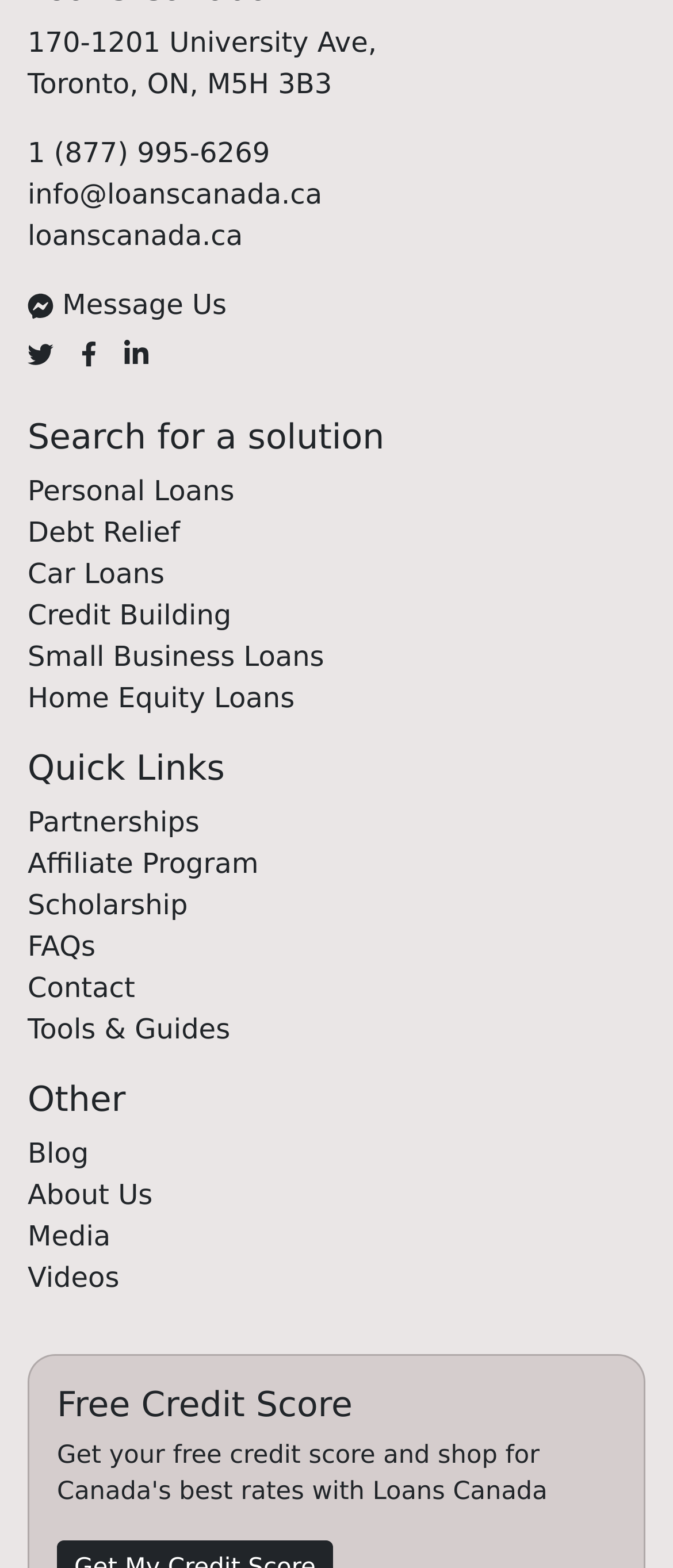Carefully observe the image and respond to the question with a detailed answer:
What is the last link under the 'Quick Links' section?

I looked at the links under the 'Quick Links' section and found that the last link is 'Contact' which is located at the bottom of the section.